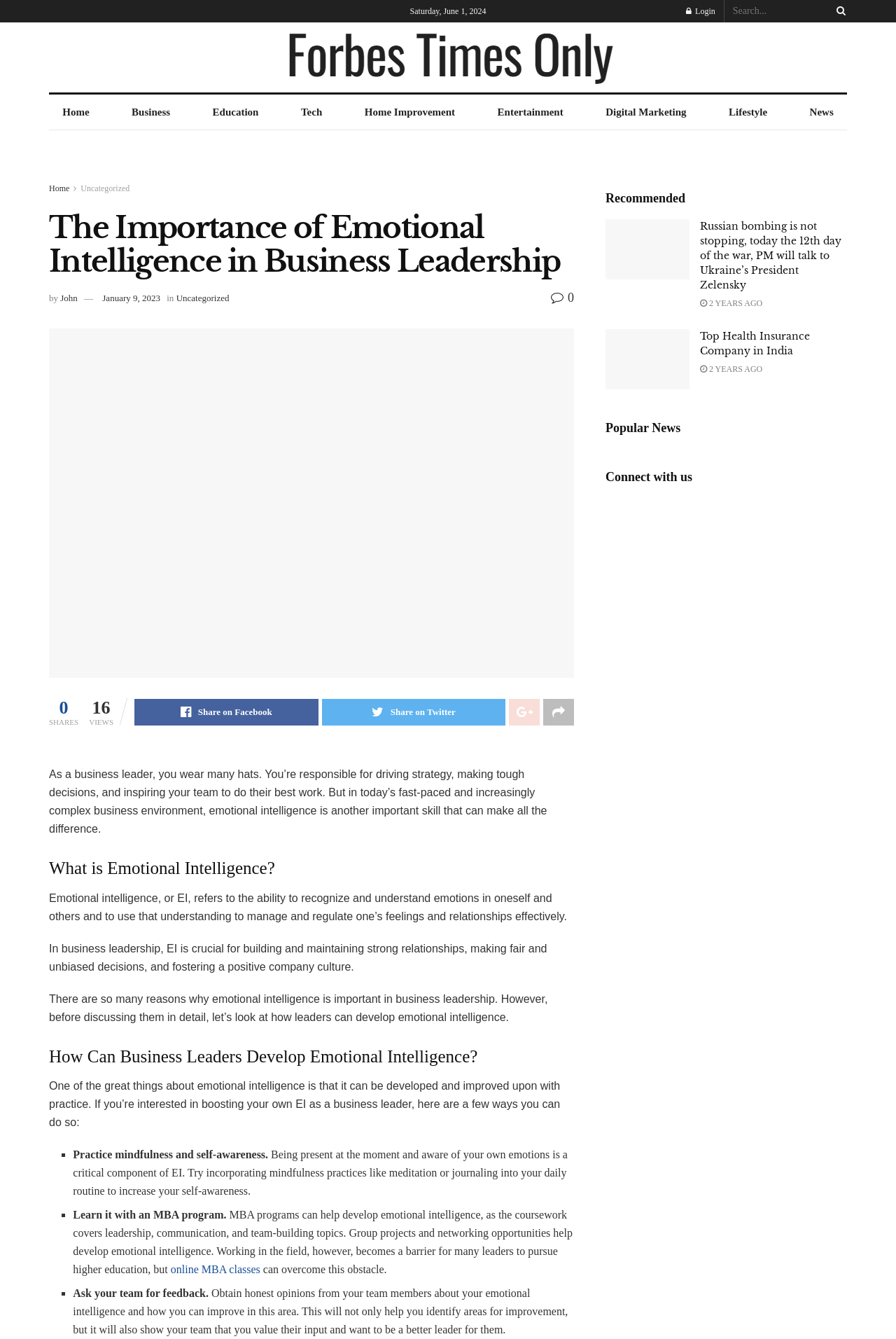Determine the bounding box coordinates of the element that should be clicked to execute the following command: "Read the article about emotional intelligence in business leadership".

[0.055, 0.157, 0.641, 0.208]